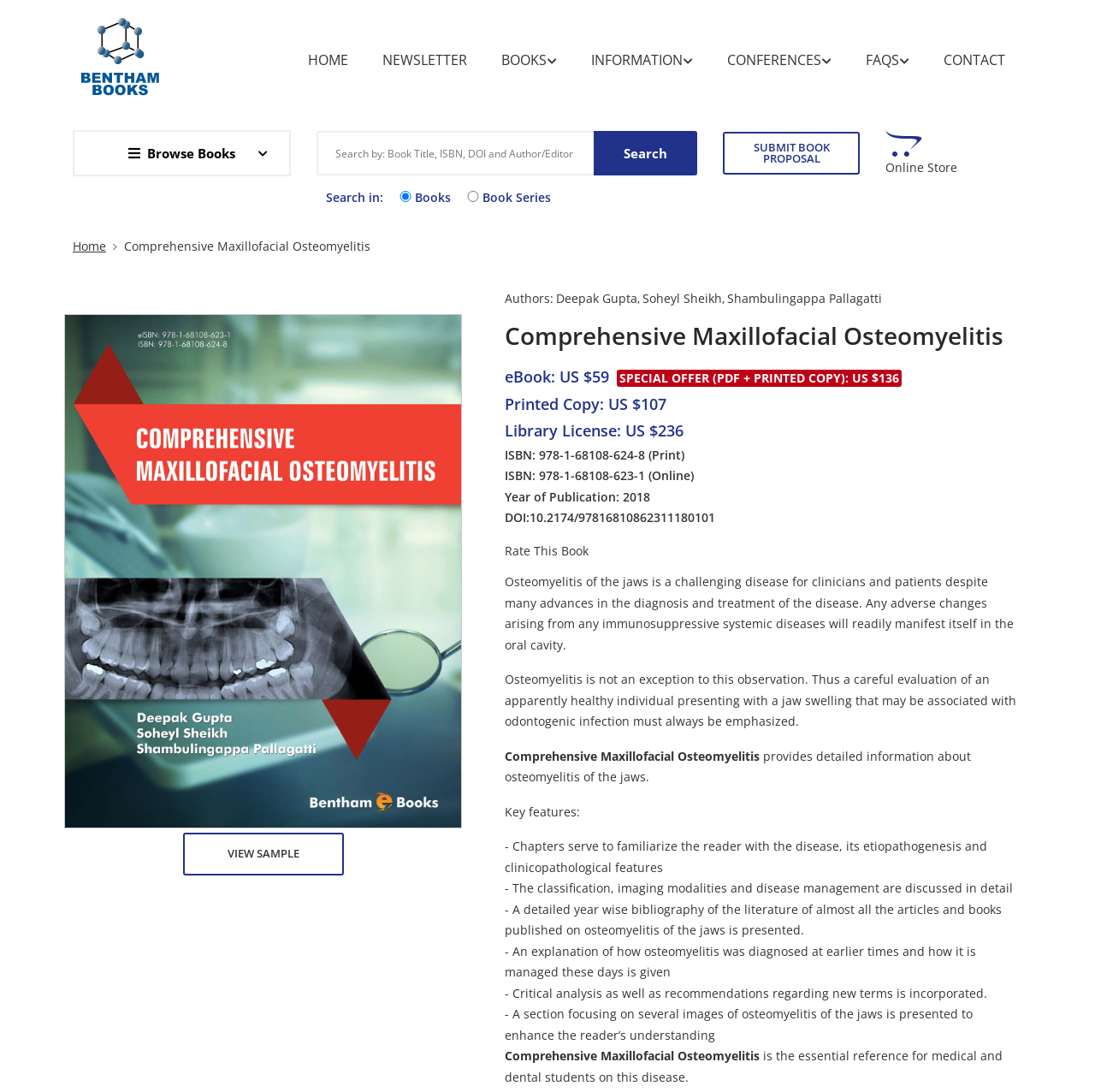What is the purpose of the 'FOR REVIEWERS' section?
Refer to the image and provide a one-word or short phrase answer.

Pre-publication peer review